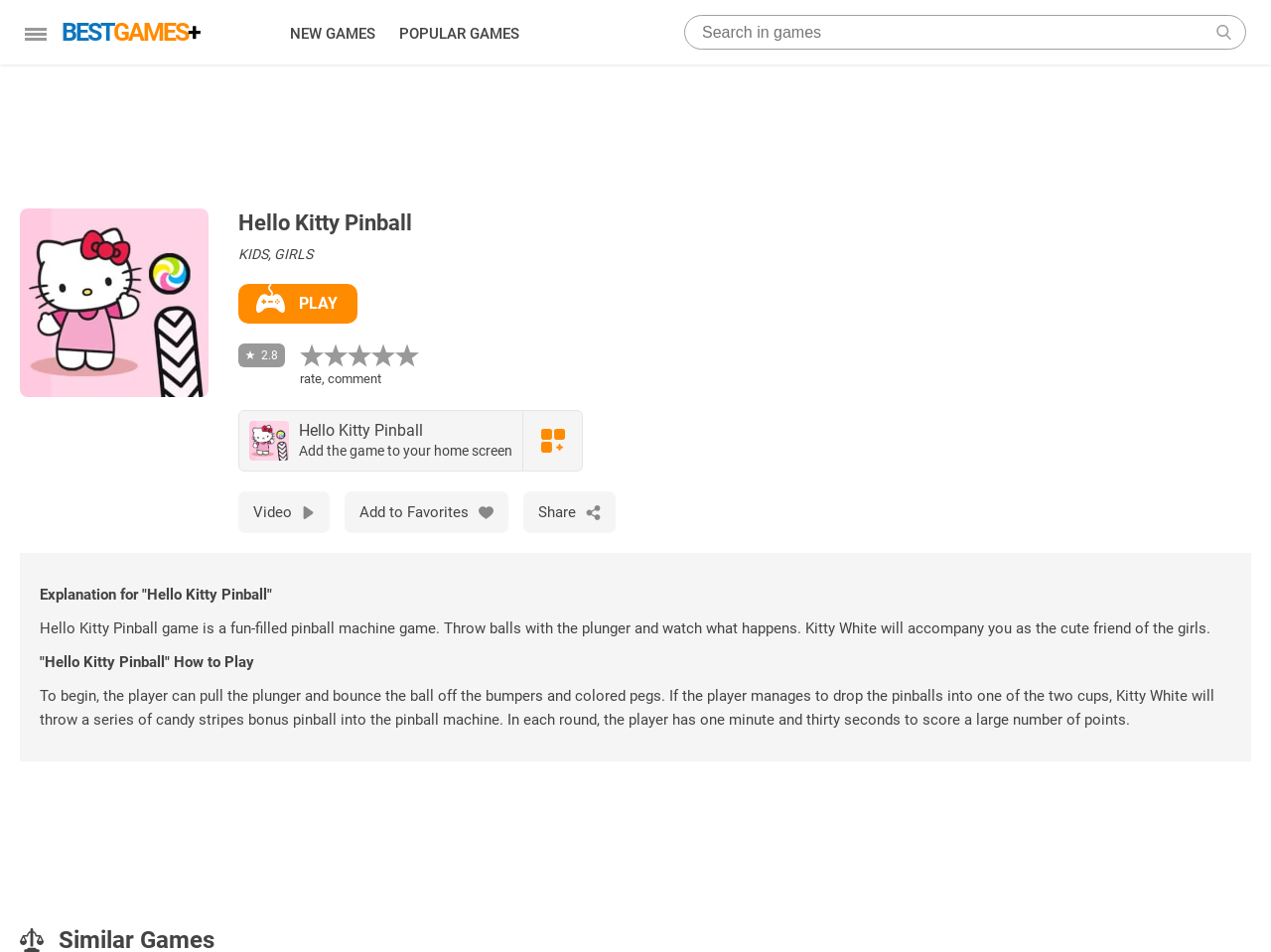Pinpoint the bounding box coordinates of the clickable element to carry out the following instruction: "Play Hello Kitty Pinball."

[0.188, 0.298, 0.281, 0.34]